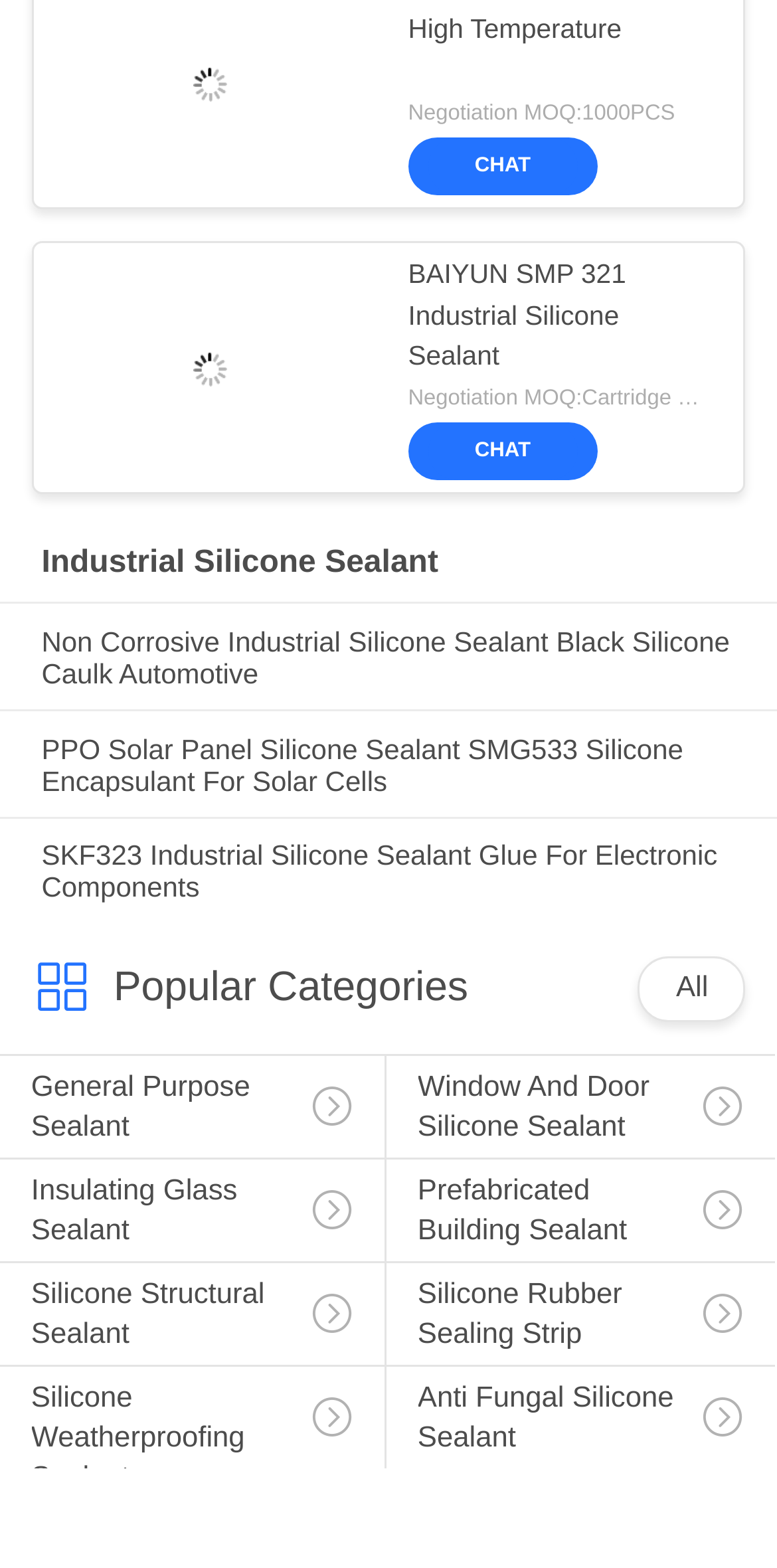Please identify the bounding box coordinates for the region that you need to click to follow this instruction: "Learn about Silicone Weatherproofing Sealant".

[0.0, 0.872, 0.495, 0.966]